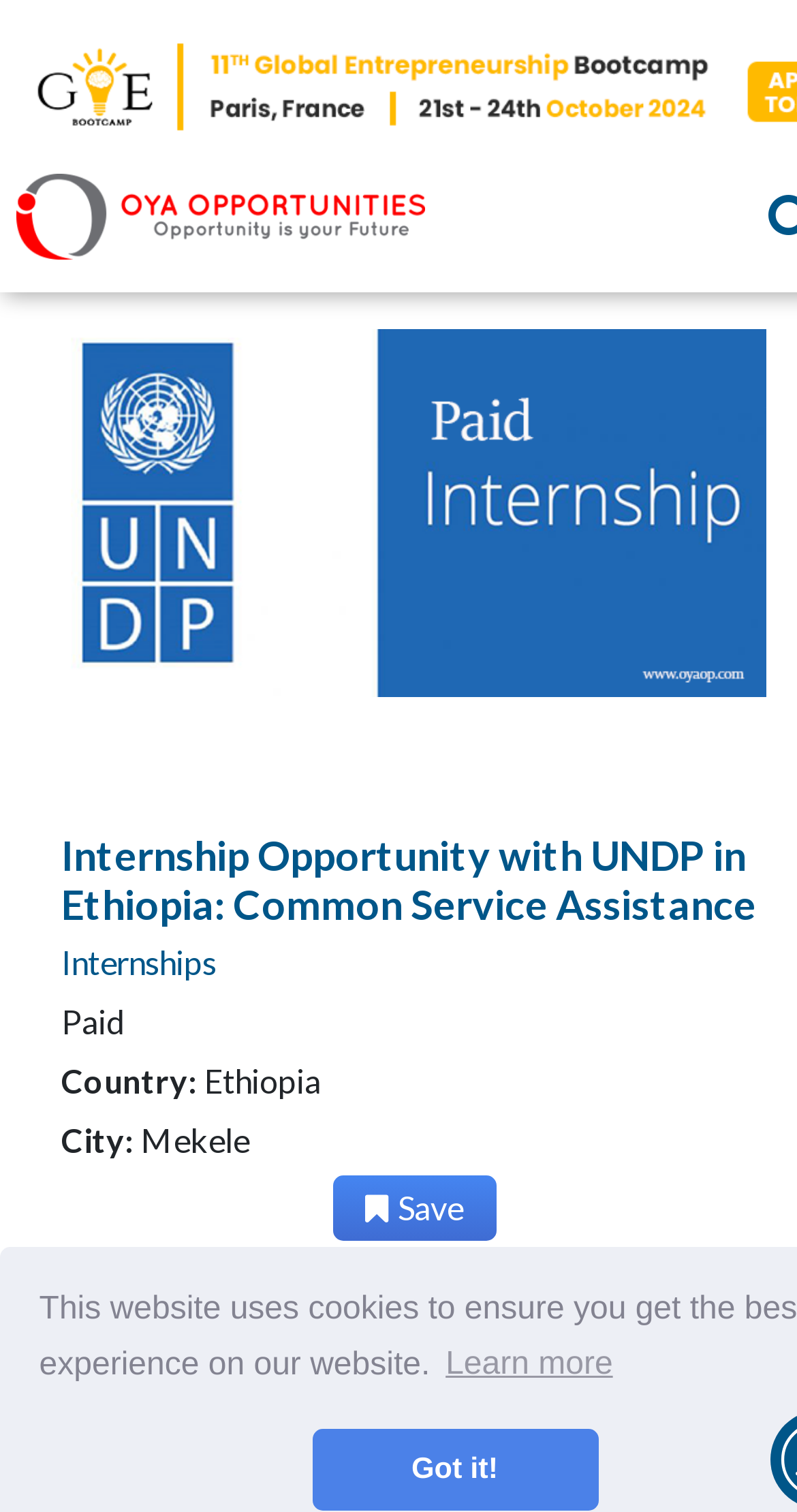Produce an extensive caption that describes everything on the webpage.

The webpage appears to be a job posting or internship opportunity page. At the top of the page, there is a cookie notification section with two buttons, "Learn more about cookies" and "Dismiss cookie message", positioned side by side near the bottom of the top section of the page.

Below the cookie notification section, there is a logo or an image on the left side, accompanied by a link to the main page or a navigation menu. On the right side of the logo, there is a large image that spans almost the entire width of the page, with a heading "Internship Opportunity with UNDP in Ethiopia: Common Service Assistance" positioned on top of it.

The heading is followed by a link to "Internships" and a label "Paid" indicating that the internship is paid. Below this section, there are details about the internship, including the country and city where the internship is located, which are "Ethiopia" and "Mekele" respectively. 

Finally, there is a "Save" button with a floppy disk icon, positioned near the bottom of the page, allowing users to save the internship opportunity for later reference.